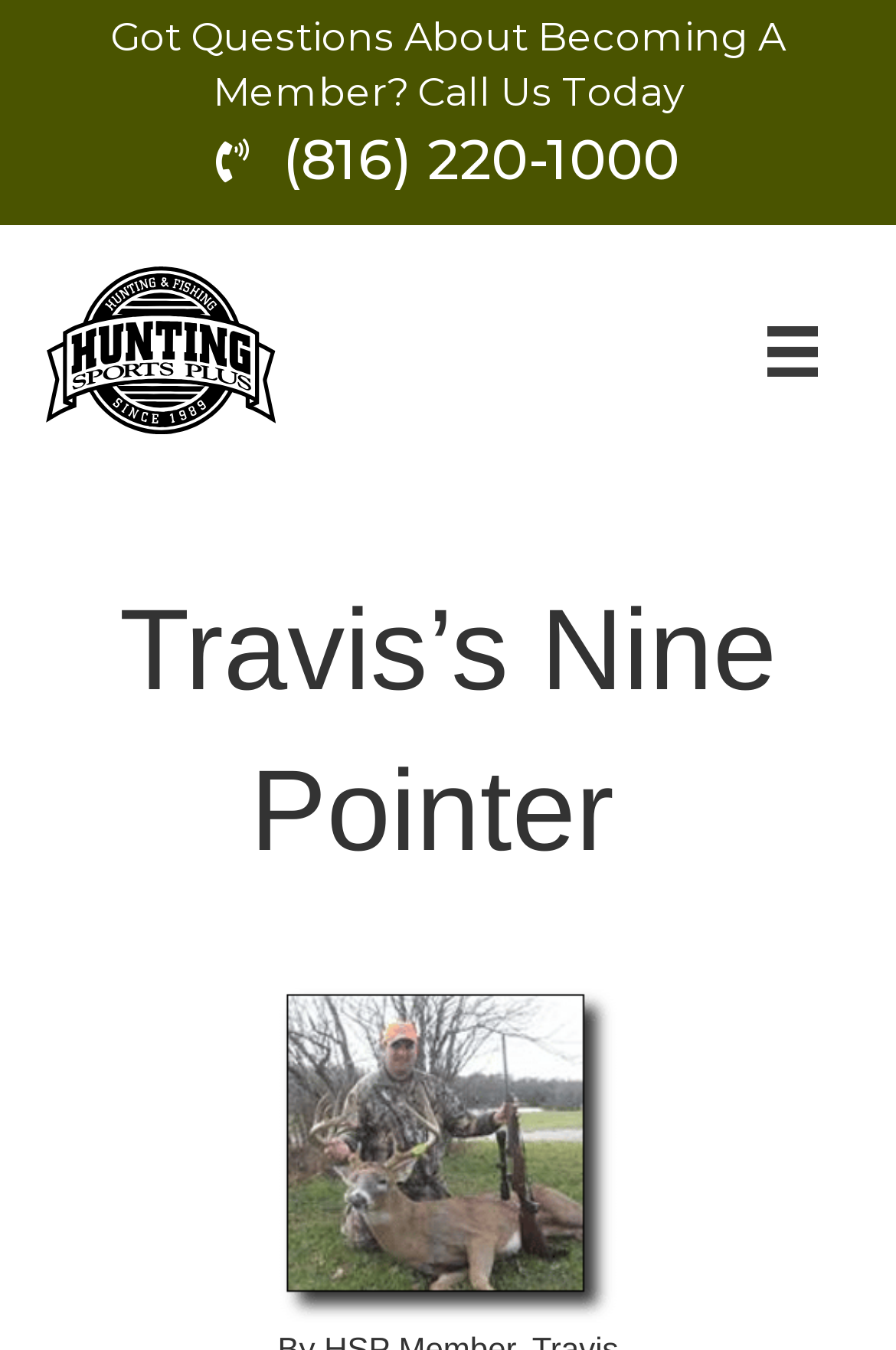Using the webpage screenshot and the element description aria-label="Menu", determine the bounding box coordinates. Specify the coordinates in the format (top-left x, top-left y, bottom-right x, bottom-right y) with values ranging from 0 to 1.

[0.82, 0.217, 0.949, 0.303]